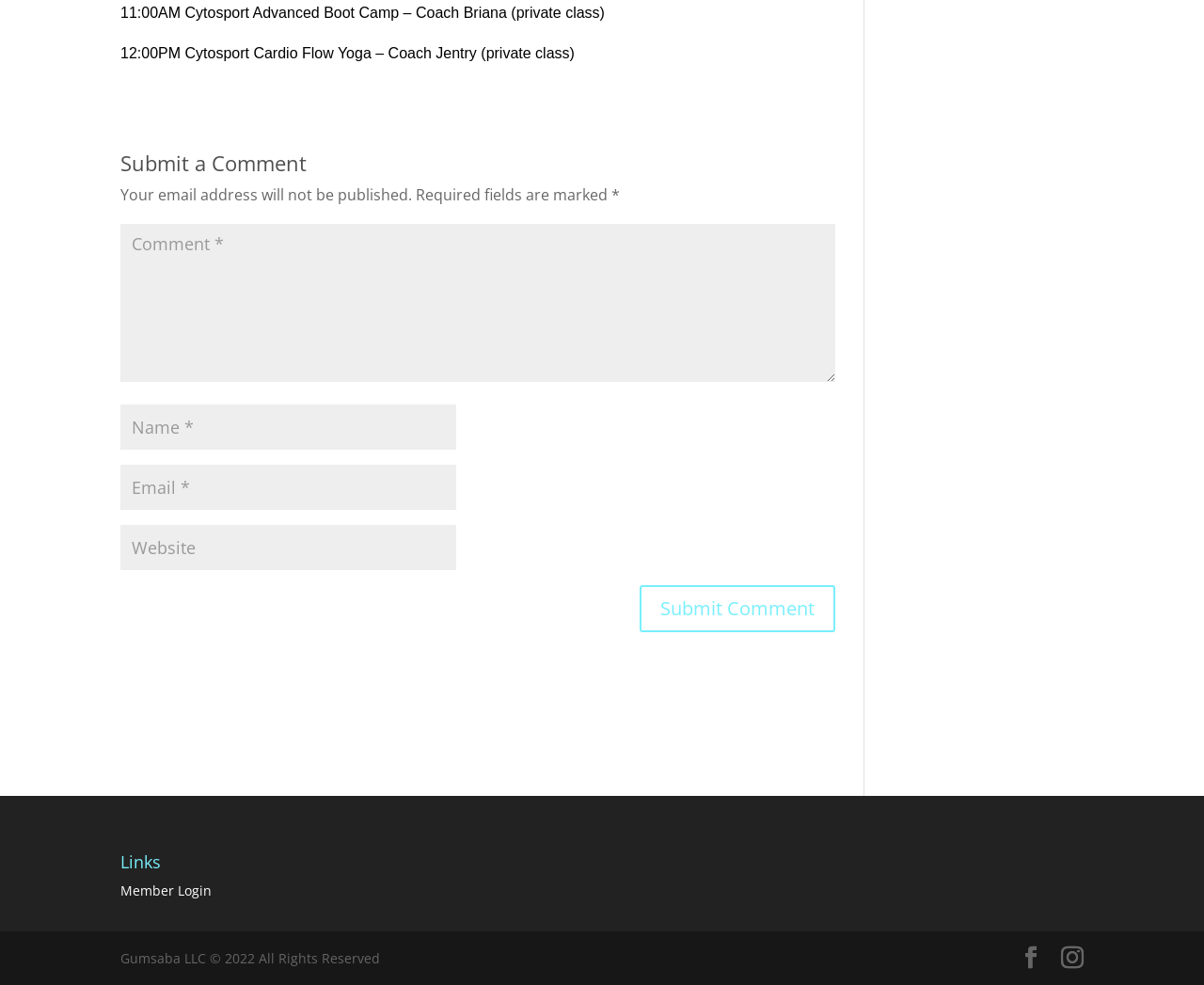Respond to the question below with a single word or phrase:
What is the function of the button at the bottom of the comment section?

To submit a comment